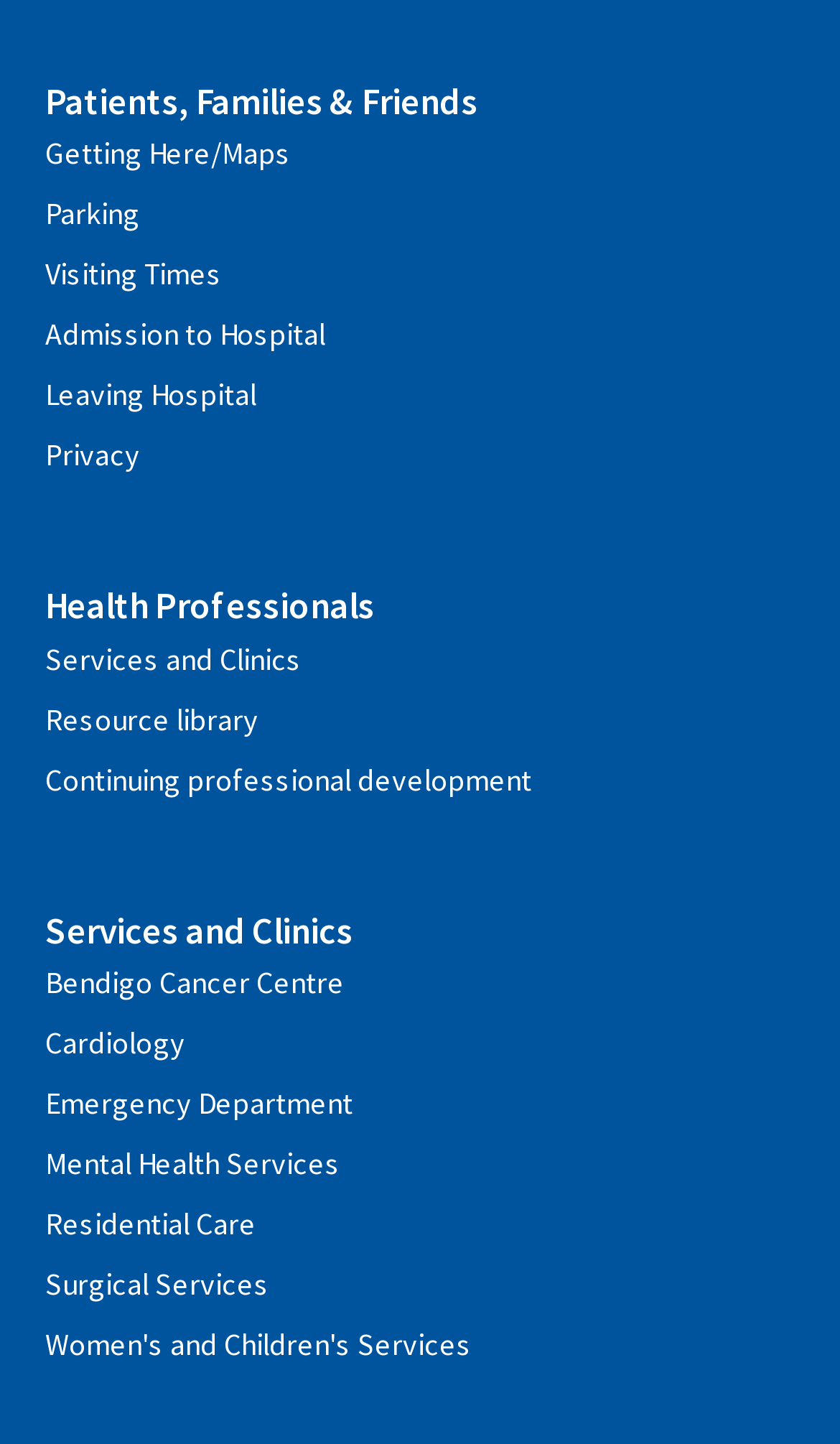How many links are related to health services?
Utilize the information in the image to give a detailed answer to the question.

I counted the links that are related to health services, which are 'Bendigo Cancer Centre', 'Cardiology', 'Emergency Department', 'Mental Health Services', 'Residential Care', 'Surgical Services', and 'Women's and Children's Services'. There are 7 links in total.